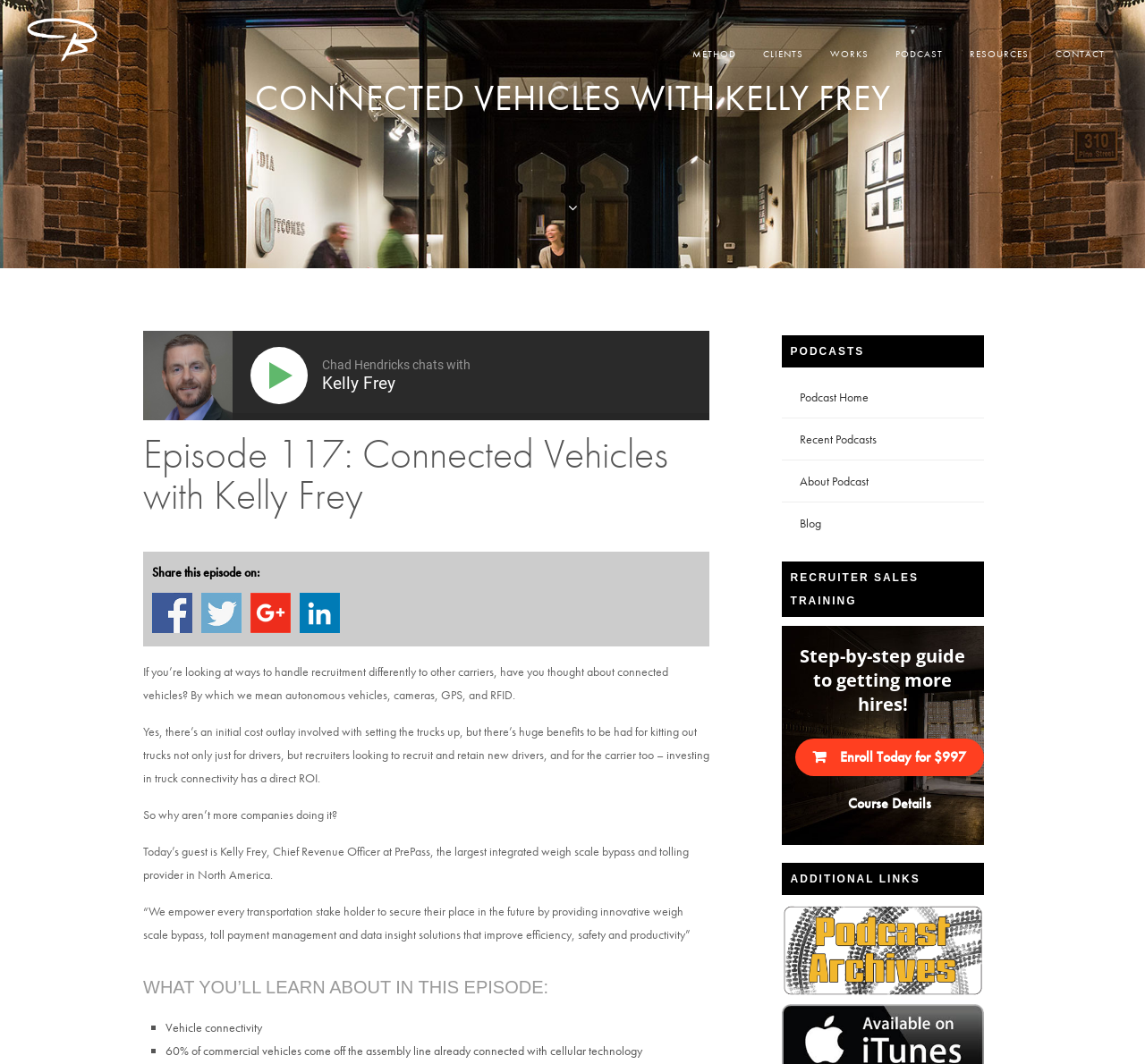Please determine the bounding box coordinates of the element to click in order to execute the following instruction: "Click on the 'METHOD' link". The coordinates should be four float numbers between 0 and 1, specified as [left, top, right, bottom].

[0.605, 0.017, 0.643, 0.084]